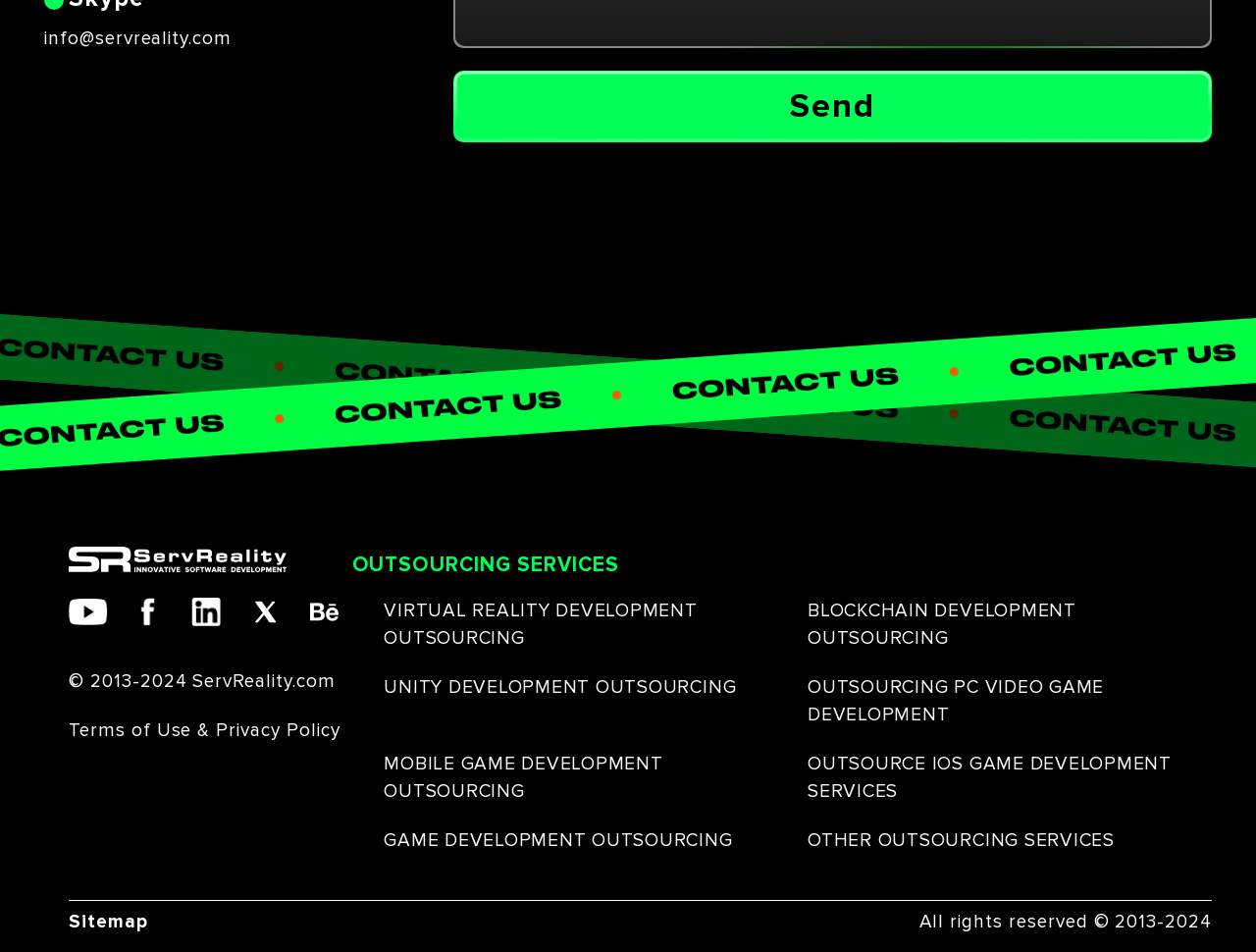Determine the bounding box coordinates of the section to be clicked to follow the instruction: "Learn about VIRTUAL REALITY DEVELOPMENT OUTSOURCING". The coordinates should be given as four float numbers between 0 and 1, formatted as [left, top, right, bottom].

[0.306, 0.63, 0.555, 0.682]